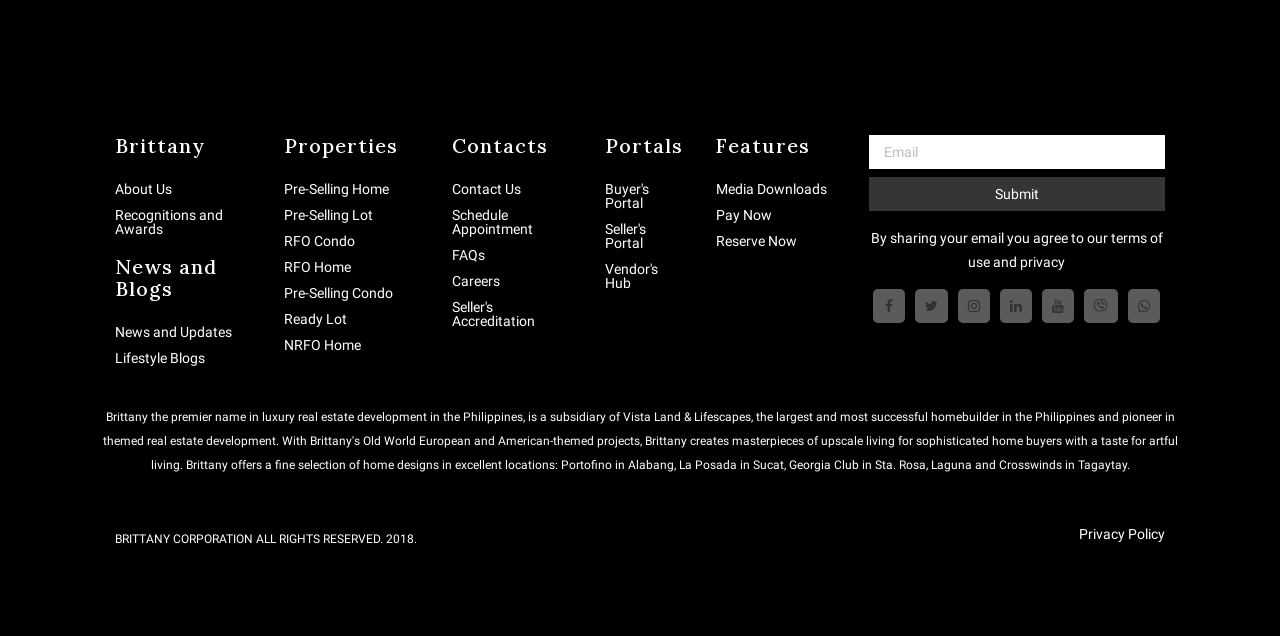Give a one-word or short phrase answer to this question: 
What is the purpose of the form?

Contact form